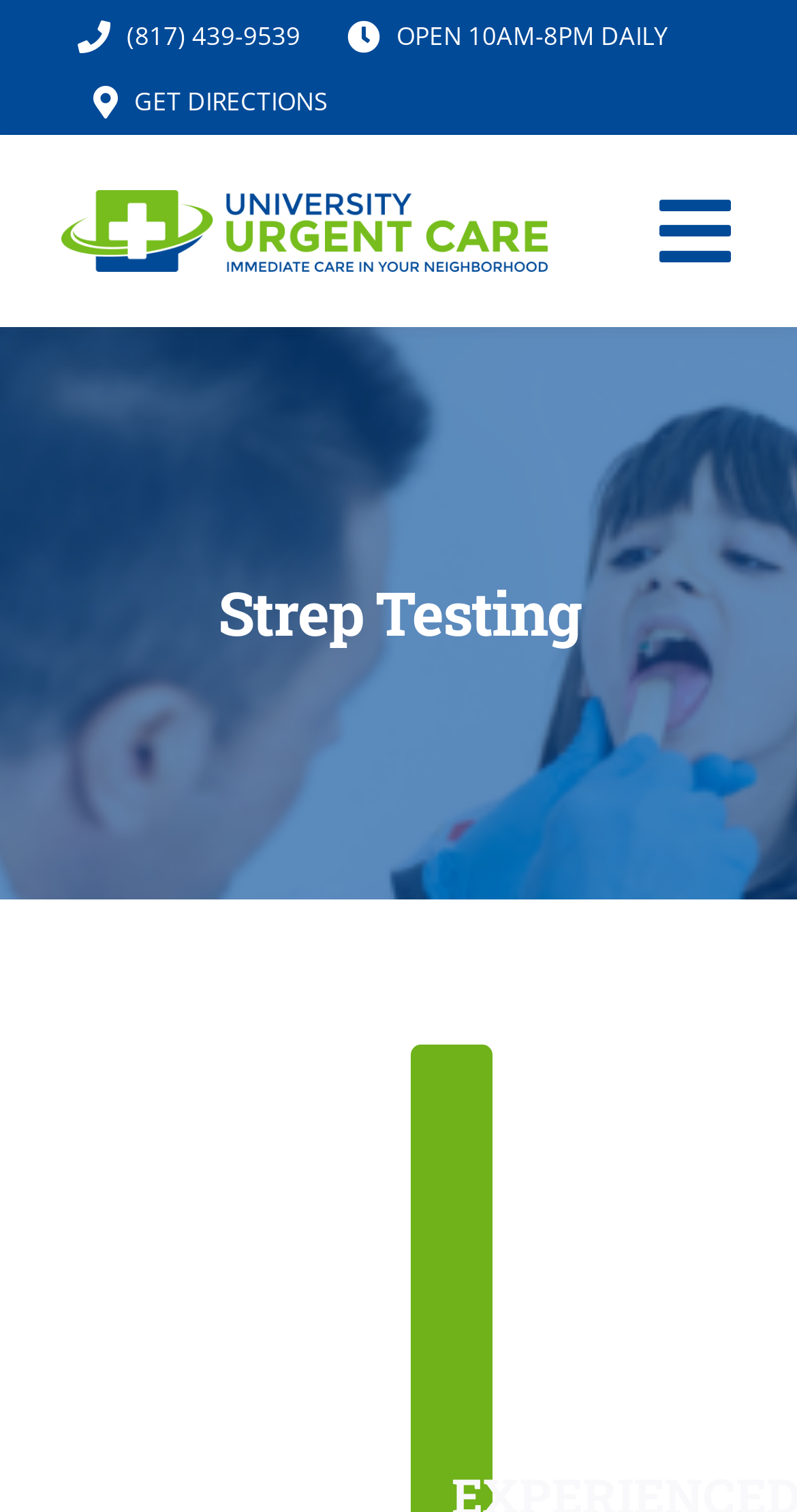Please determine the bounding box coordinates of the element to click on in order to accomplish the following task: "Go to the top of the page". Ensure the coordinates are four float numbers ranging from 0 to 1, i.e., [left, top, right, bottom].

[0.695, 0.798, 0.808, 0.857]